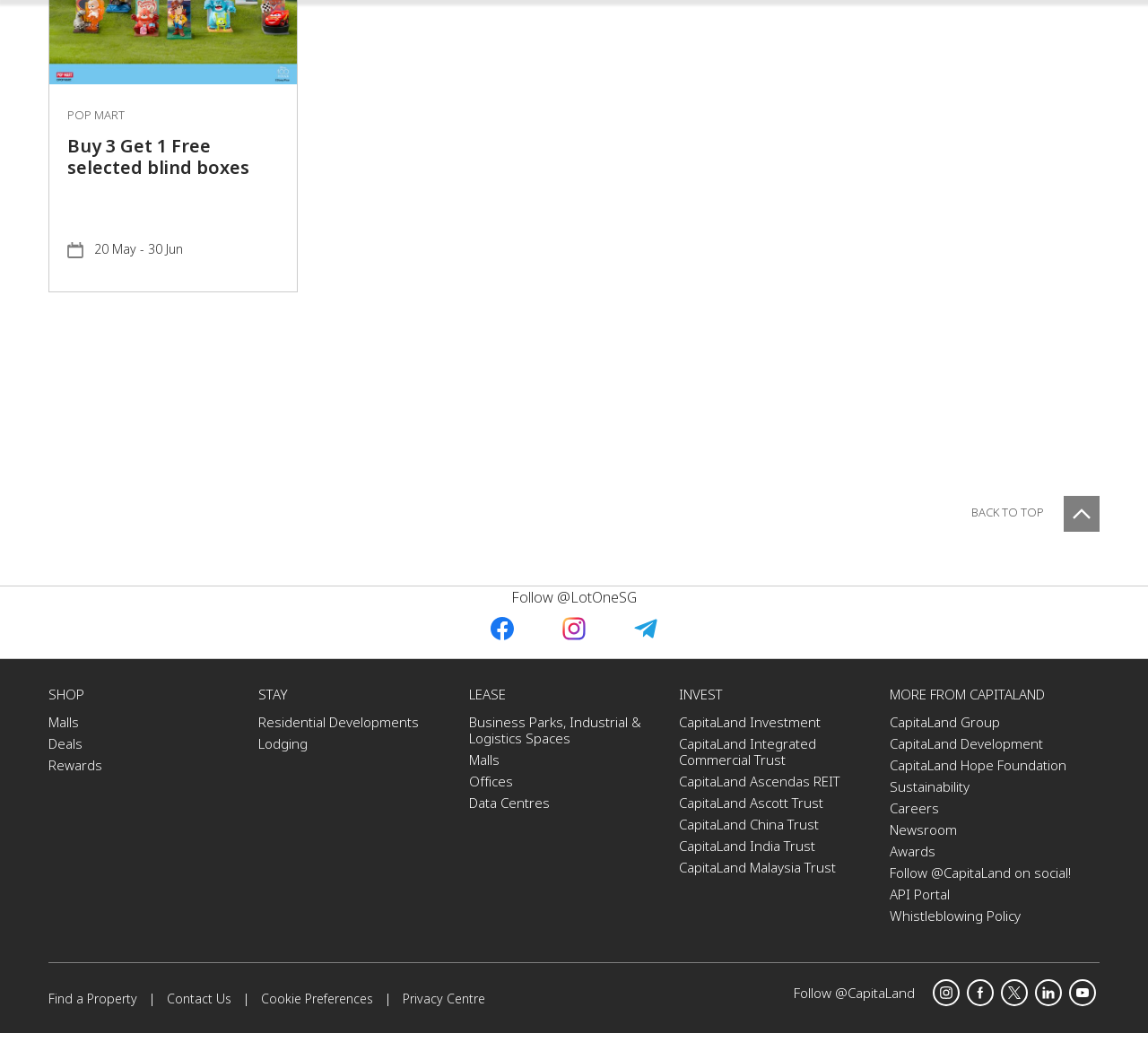Please identify the bounding box coordinates of the element I should click to complete this instruction: 'Contact us through email'. The coordinates should be given as four float numbers between 0 and 1, like this: [left, top, right, bottom].

None